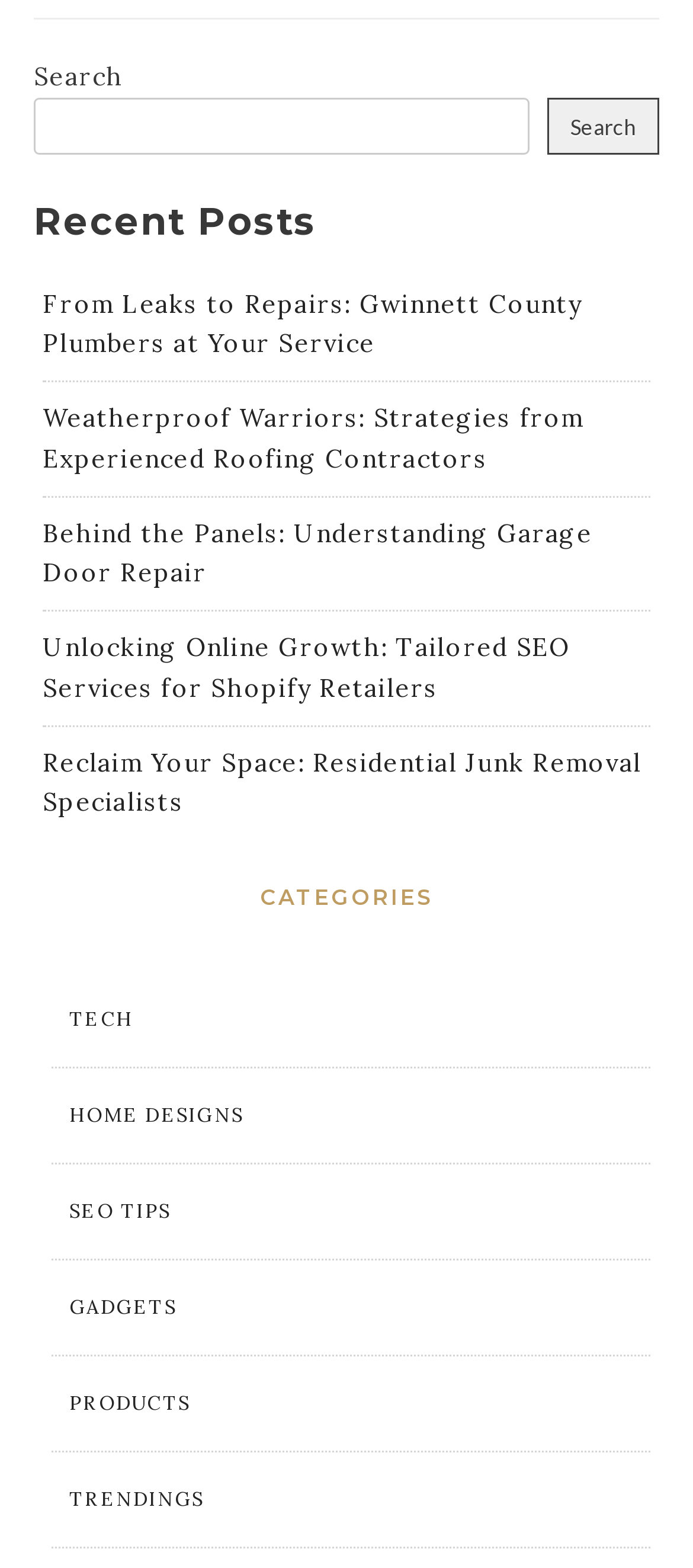What is the last category listed?
From the screenshot, provide a brief answer in one word or phrase.

TRENDINGS